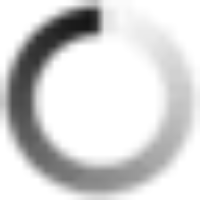Elaborate on the image by describing it in detail.

The image represents the cover of the "SCADA White Paper," a comprehensive document designed to provide insights into SCADA systems. The white paper includes valuable information on the four essential functions of any SCADA system: data acquisition, data communication, data presentation, and control capability. It aims to guide users on how to effectively utilize SCADA for improved operational decision-making. The white paper is available for download, alongside a brief description of its contents, emphasizing its role in enhancing understanding and application of SCADA in manufacturing environments.